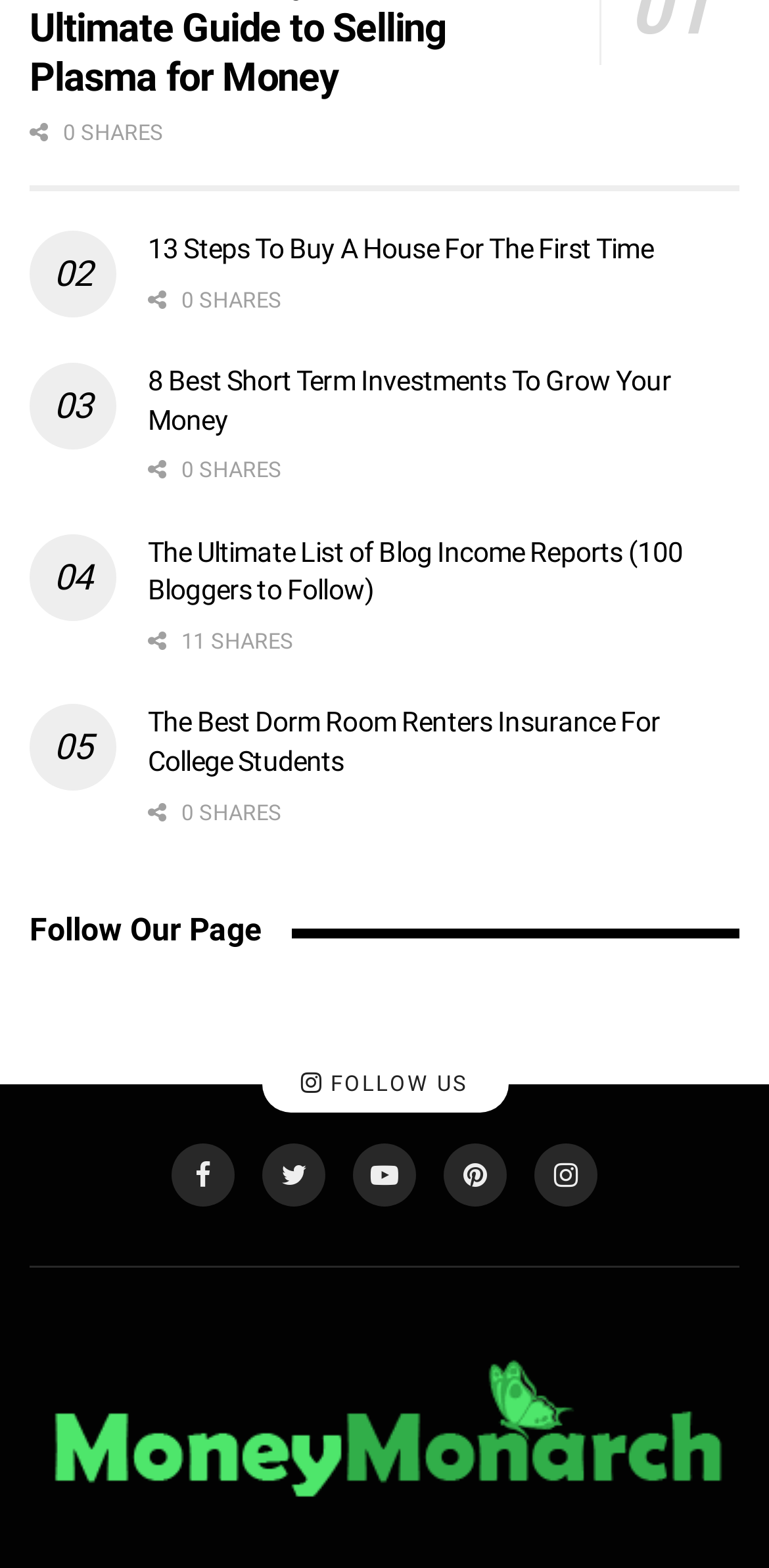Determine the bounding box coordinates of the region I should click to achieve the following instruction: "Tweet about the article". Ensure the bounding box coordinates are four float numbers between 0 and 1, i.e., [left, top, right, bottom].

[0.192, 0.268, 0.341, 0.312]